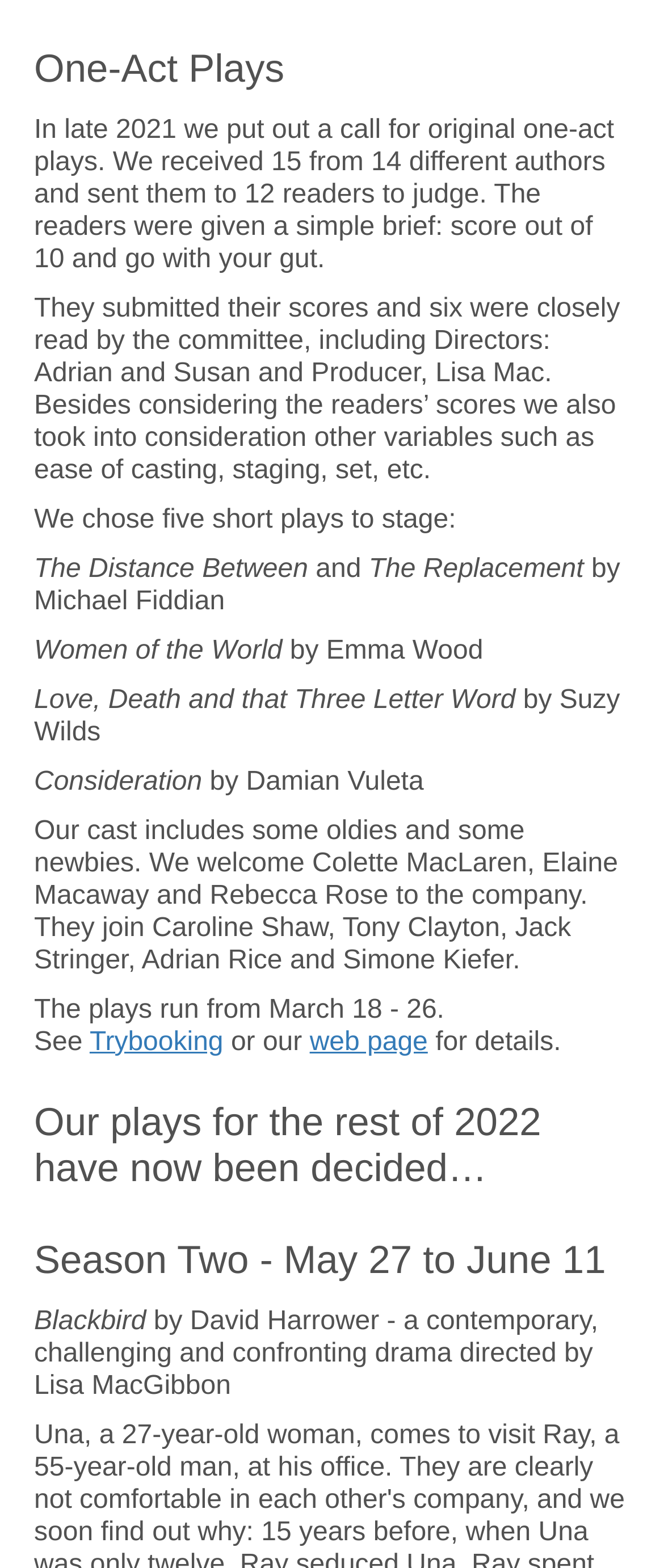How many one-act plays were chosen?
Based on the image, please offer an in-depth response to the question.

The webpage mentions that 'We chose five short plays to stage:' and then lists the five plays.